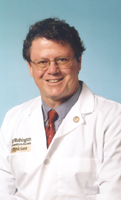Give a thorough explanation of the image.

This image features Richard D. Todd, Ph.D., M.D., a notable figure in the field of psychiatry. He is depicted smiling while wearing a professional white lab coat, indicative of his medical background. The lab coat typically signifies his role in academia and clinical practice, focusing on research related to ADHD (Attention Deficit Hyperactivity Disorder). This photograph is likely associated with his work and findings on the relationship between ADHD and smoking behaviors among children and adolescents, particularly highlighting that those with the inattentive subtype of ADHD are at a higher risk for smoking. Todd’s research aims to explore the underlying neurobiological factors contributing to these behaviors, providing valuable insights into treatment approaches for ADHD.